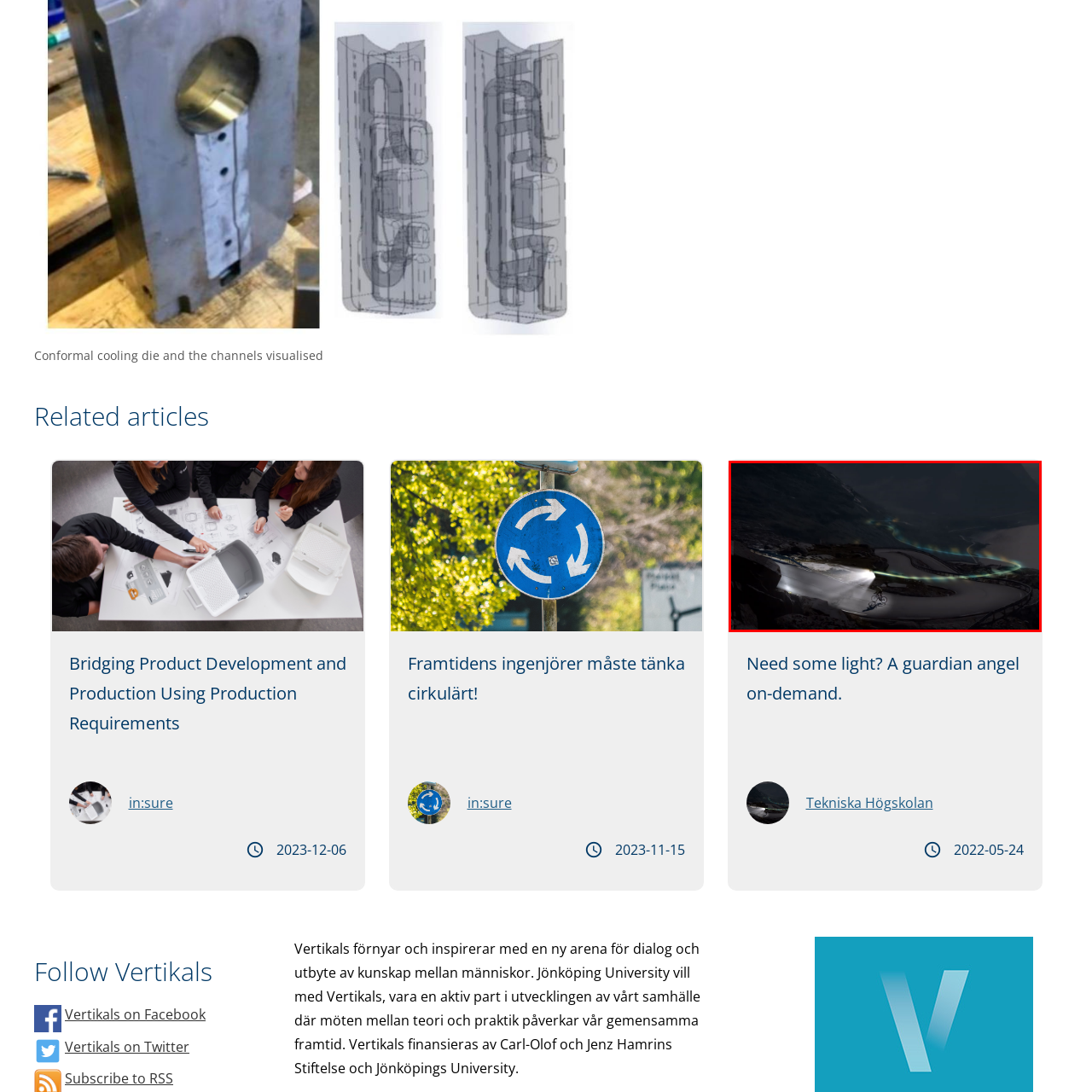Direct your attention to the section outlined in red and answer the following question with a single word or brief phrase: 
Is there a body of water in the scene?

Yes